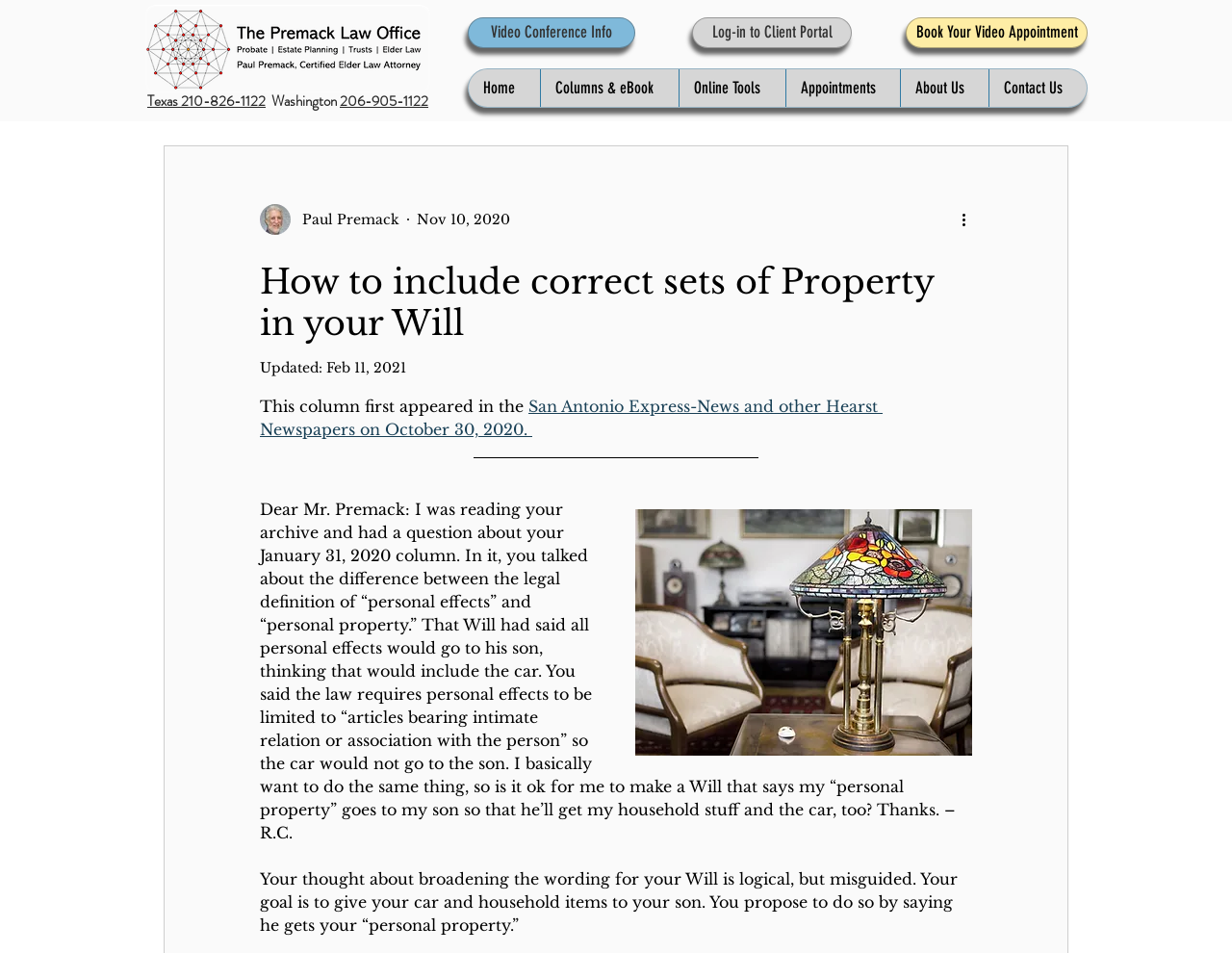Answer the question in one word or a short phrase:
What is the topic of the column?

How to include correct sets of Property in your Will